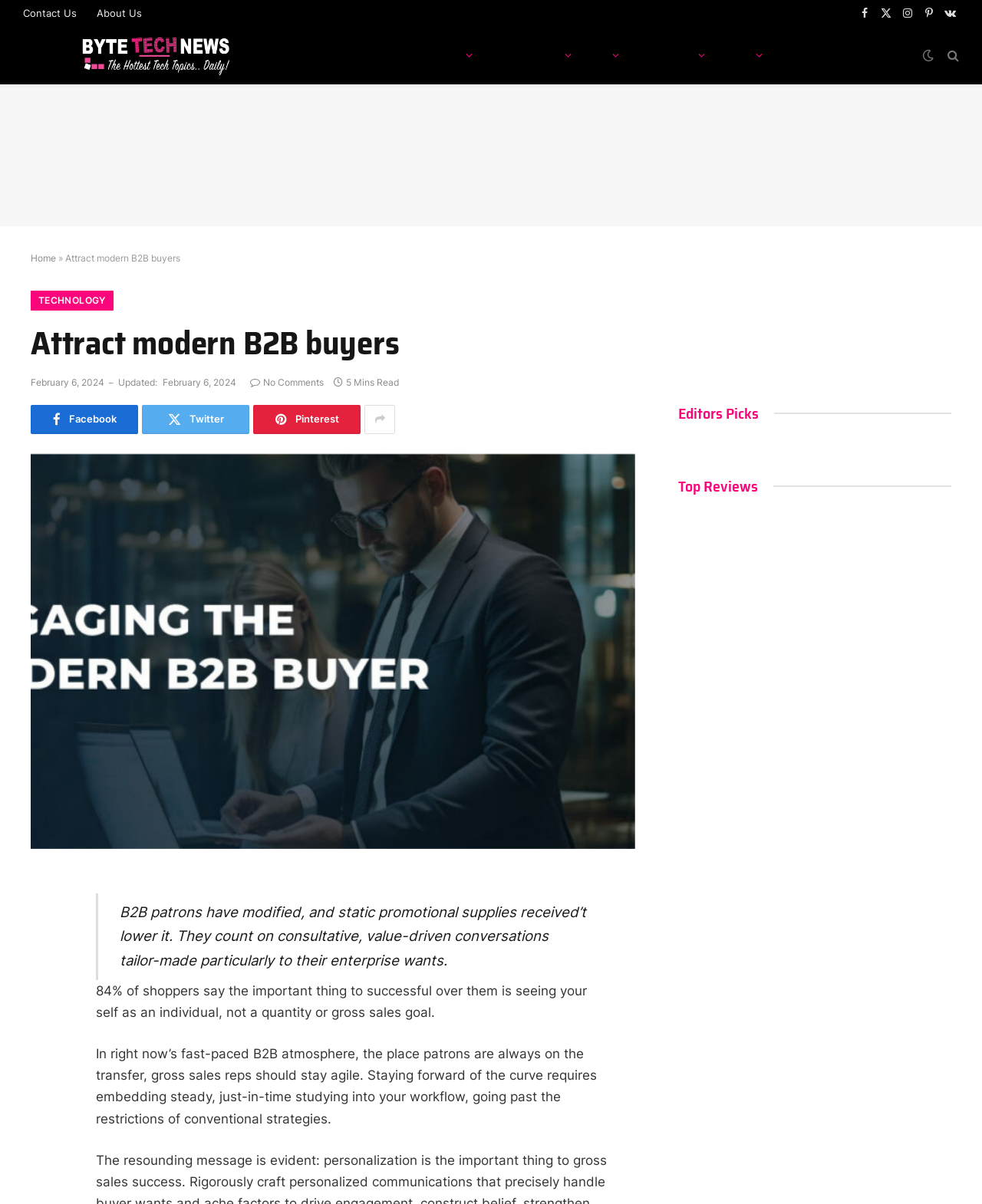Provide an in-depth caption for the elements present on the webpage.

The webpage is a news article page with a focus on technology and B2B buyers. At the top, there is a navigation menu with links to "Contact Us", "About Us", and social media platforms like Facebook, Twitter, and Instagram. Below the navigation menu, there is a logo of "ByteTechNews" with a link to the homepage.

The main content of the page is divided into two sections. On the left, there is a sidebar with links to various categories like "HOME", "TECHNOLOGY", "TECH NEWS", "AI", "GADGETS", and "NFT". On the right, there is a main article with a heading "Attract modern B2B buyers" and a subheading with the date "February 6, 2024". The article has a brief summary and a "Read More" link.

Below the article, there are social media links to share the article, followed by a blockquote with a quote from the article. The quote is about B2B buyers expecting consultative and value-driven conversations tailored to their business needs. Below the blockquote, there are two paragraphs of text discussing the importance of sales reps staying agile and embedding continuous learning into their workflow.

At the bottom of the page, there are two headings, "Editors Picks" and "Top Reviews", which suggest that there may be additional content or recommendations related to technology and B2B buyers.

Throughout the page, there are several images, including the logo of "ByteTechNews" and an image related to the article. There are also various icons and symbols, such as Facebook and Twitter icons, and a "No Comments" icon.